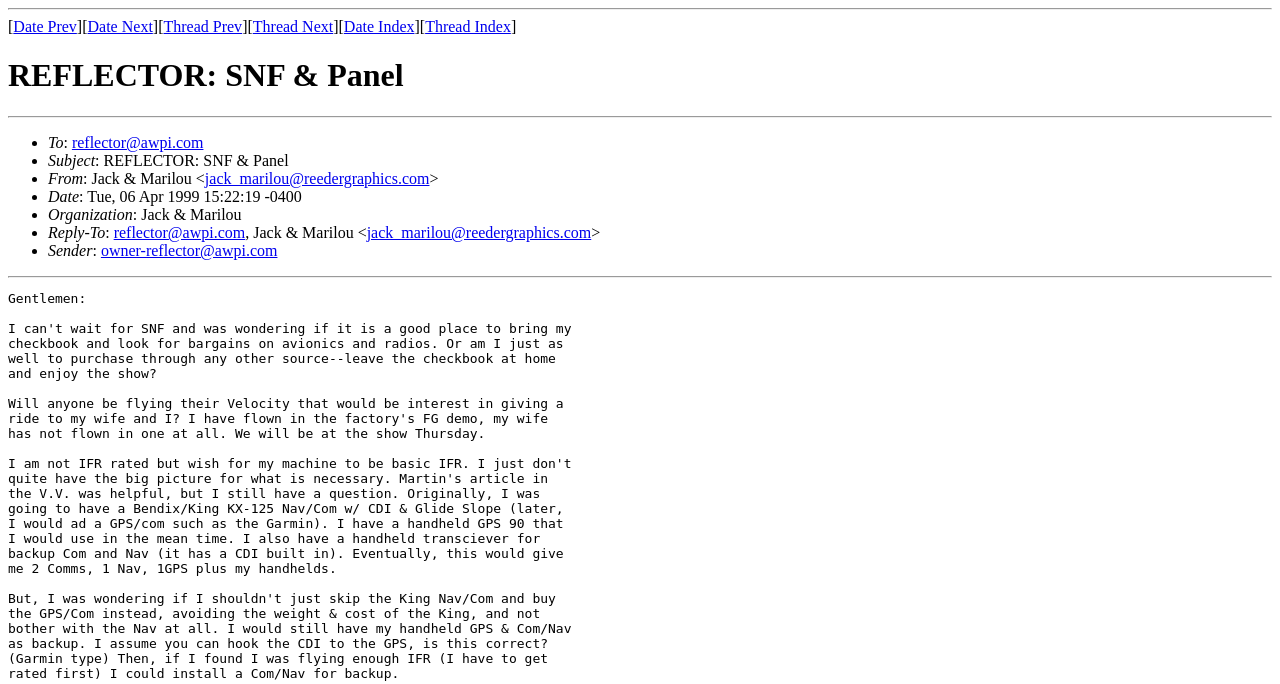Generate the text of the webpage's primary heading.

REFLECTOR: SNF & Panel